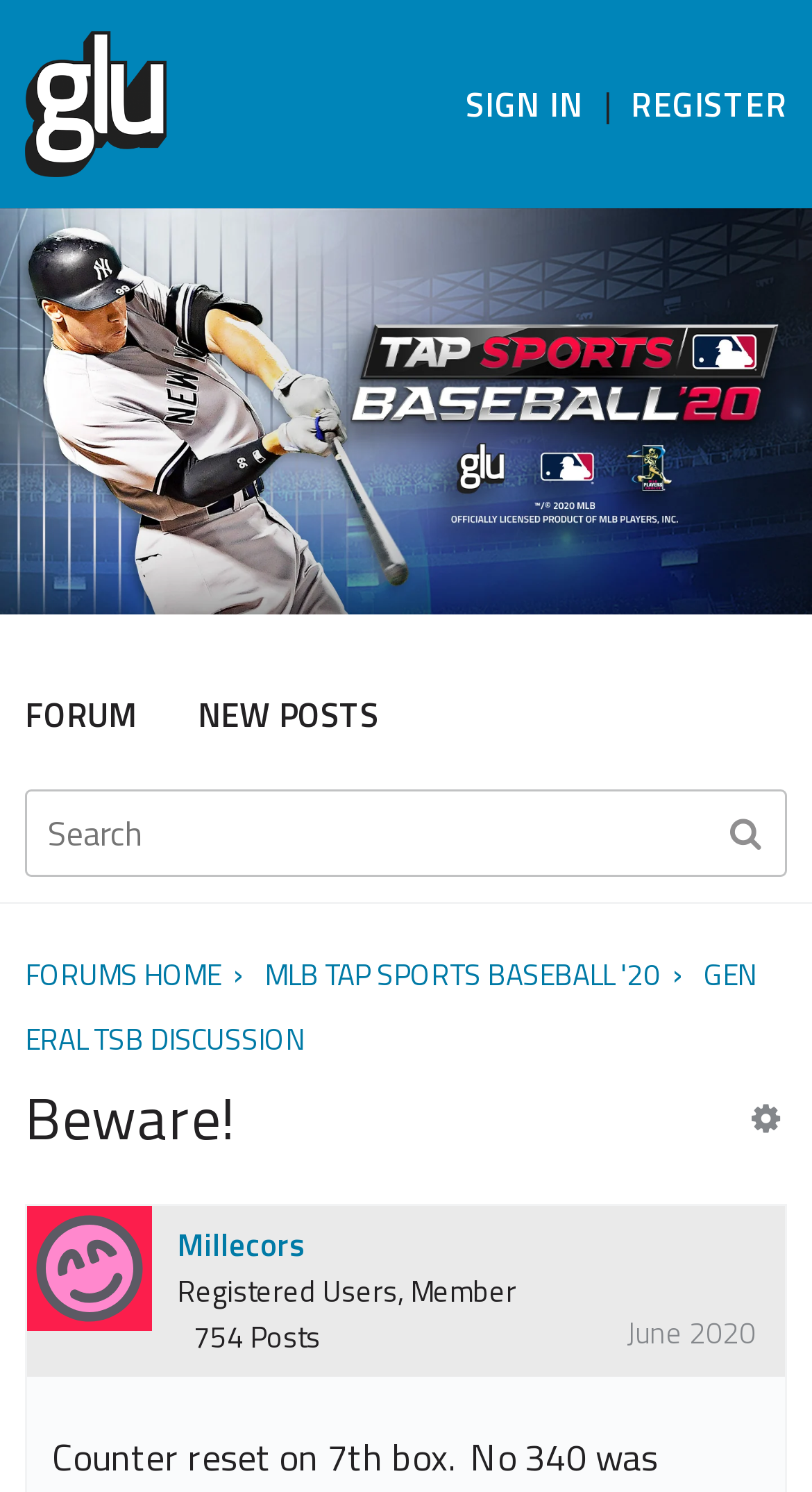Given the webpage screenshot, identify the bounding box of the UI element that matches this description: "New Posts".

[0.244, 0.462, 0.467, 0.496]